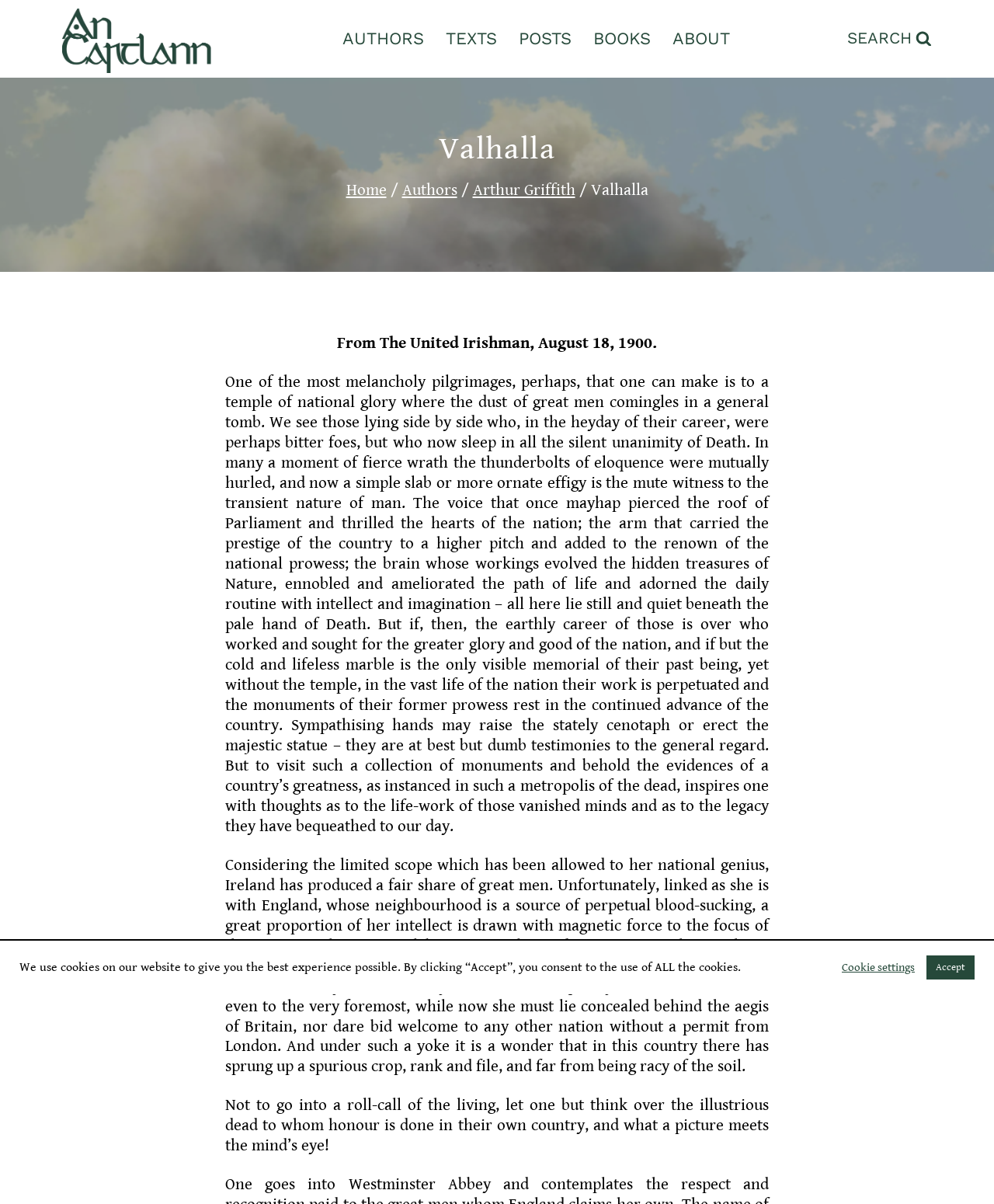What is the purpose of the button 'View Search Form'?
Answer the question with as much detail as possible.

The button 'View Search Form' is likely used to expand or show a search form, allowing users to search for content on the website.